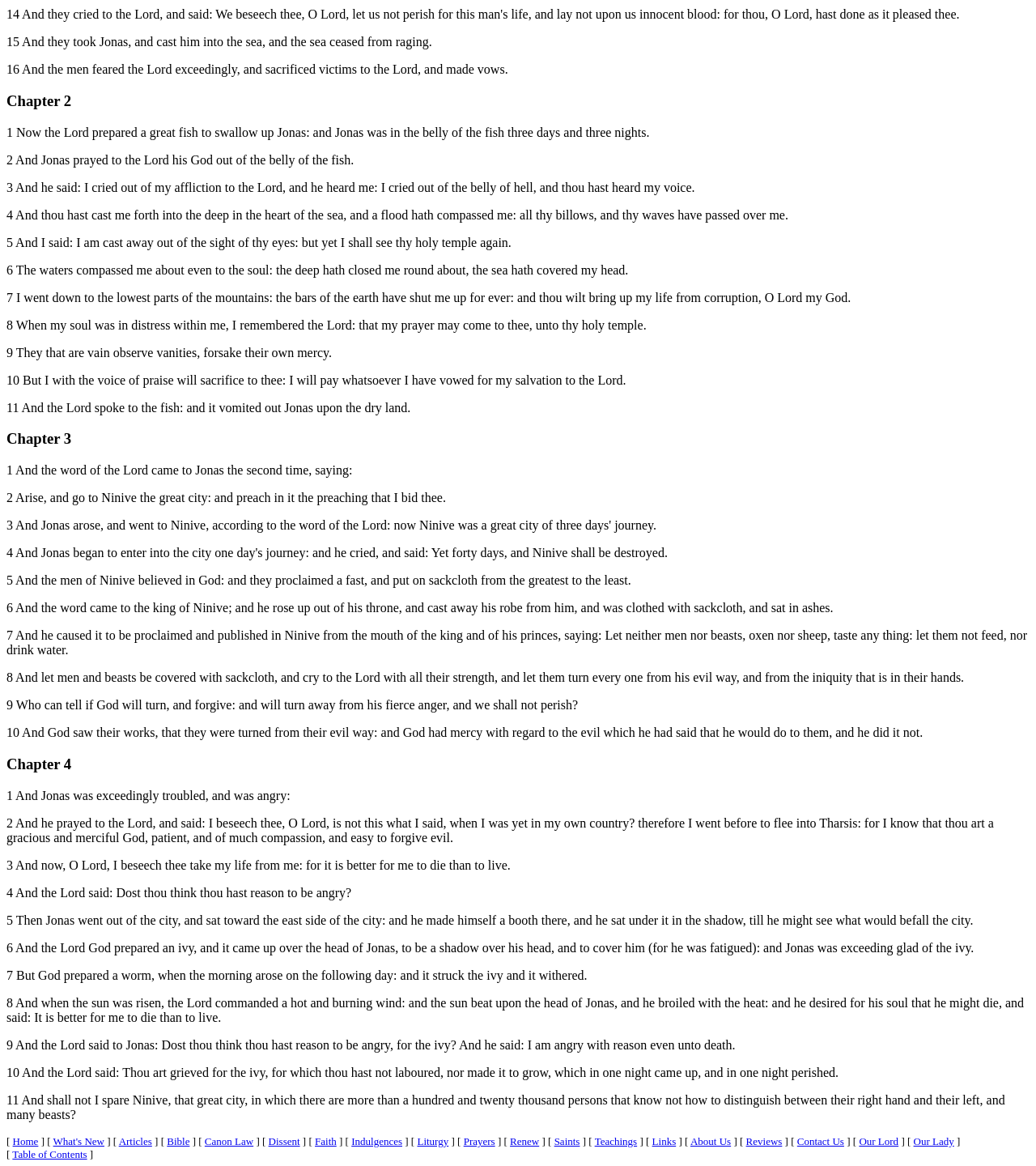Using the webpage screenshot, locate the HTML element that fits the following description and provide its bounding box: "Renew".

[0.492, 0.973, 0.52, 0.984]